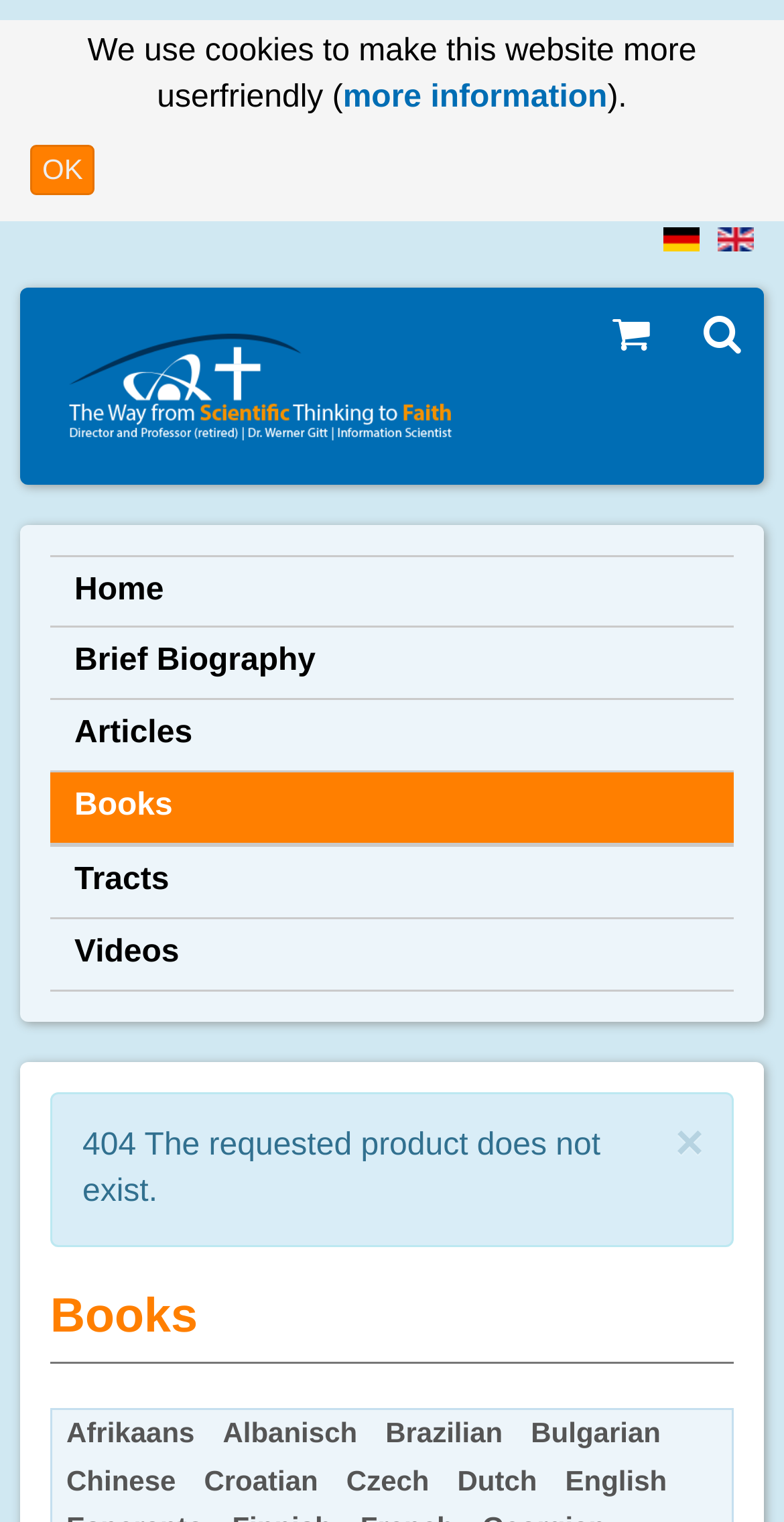What is the current status of the requested product?
Using the image as a reference, answer the question with a short word or phrase.

Not found